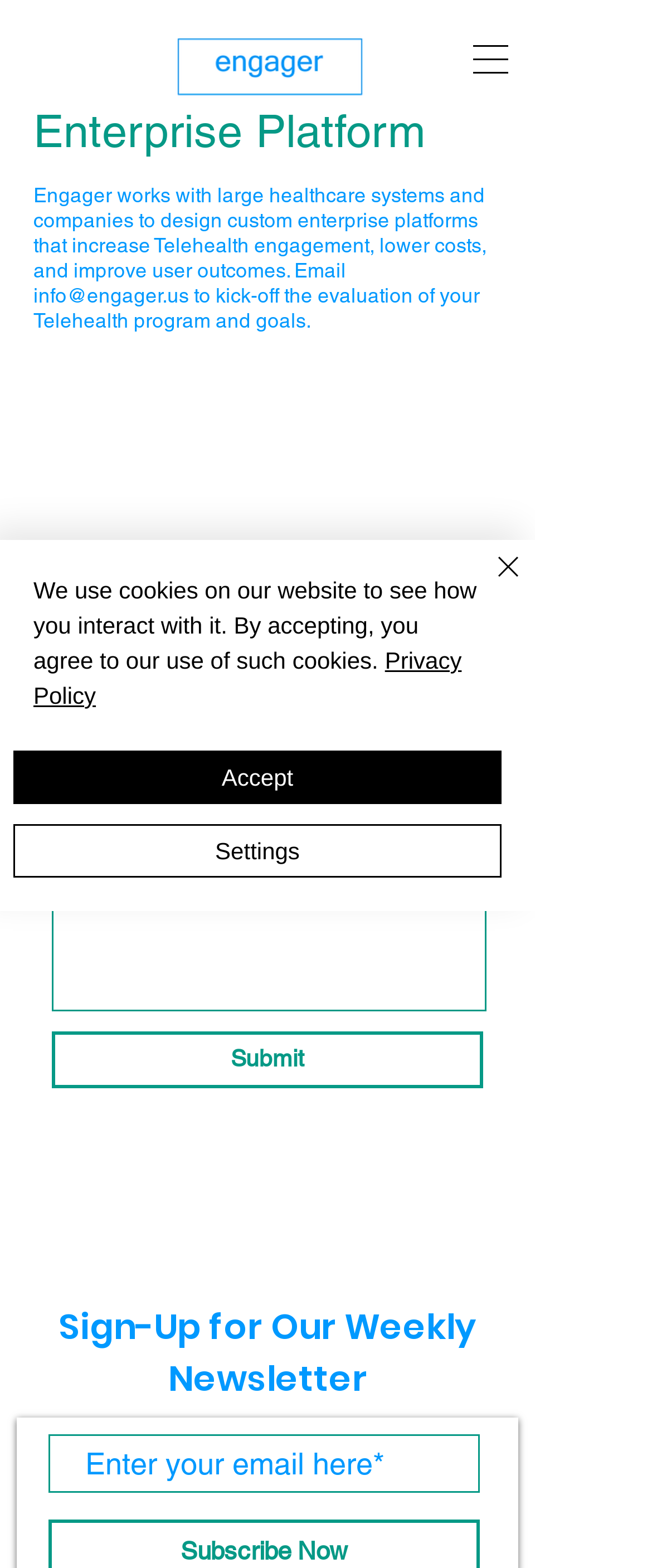What is required to submit the contact form?
Analyze the screenshot and provide a detailed answer to the question.

The contact form has three textboxes: Full Name, Email, and an empty textbox. The Email textbox is marked as required, indicating that I must provide a valid email address to submit the form.